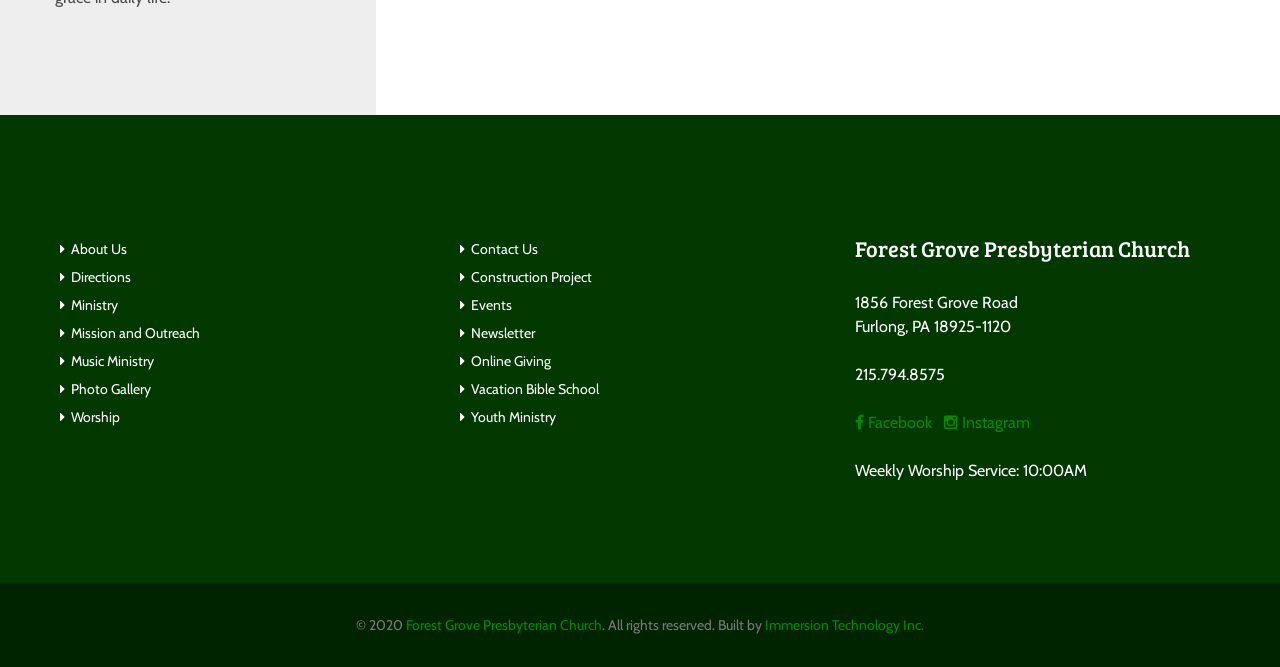Find and specify the bounding box coordinates that correspond to the clickable region for the instruction: "Read about Suzanne Vega's concert in London".

None